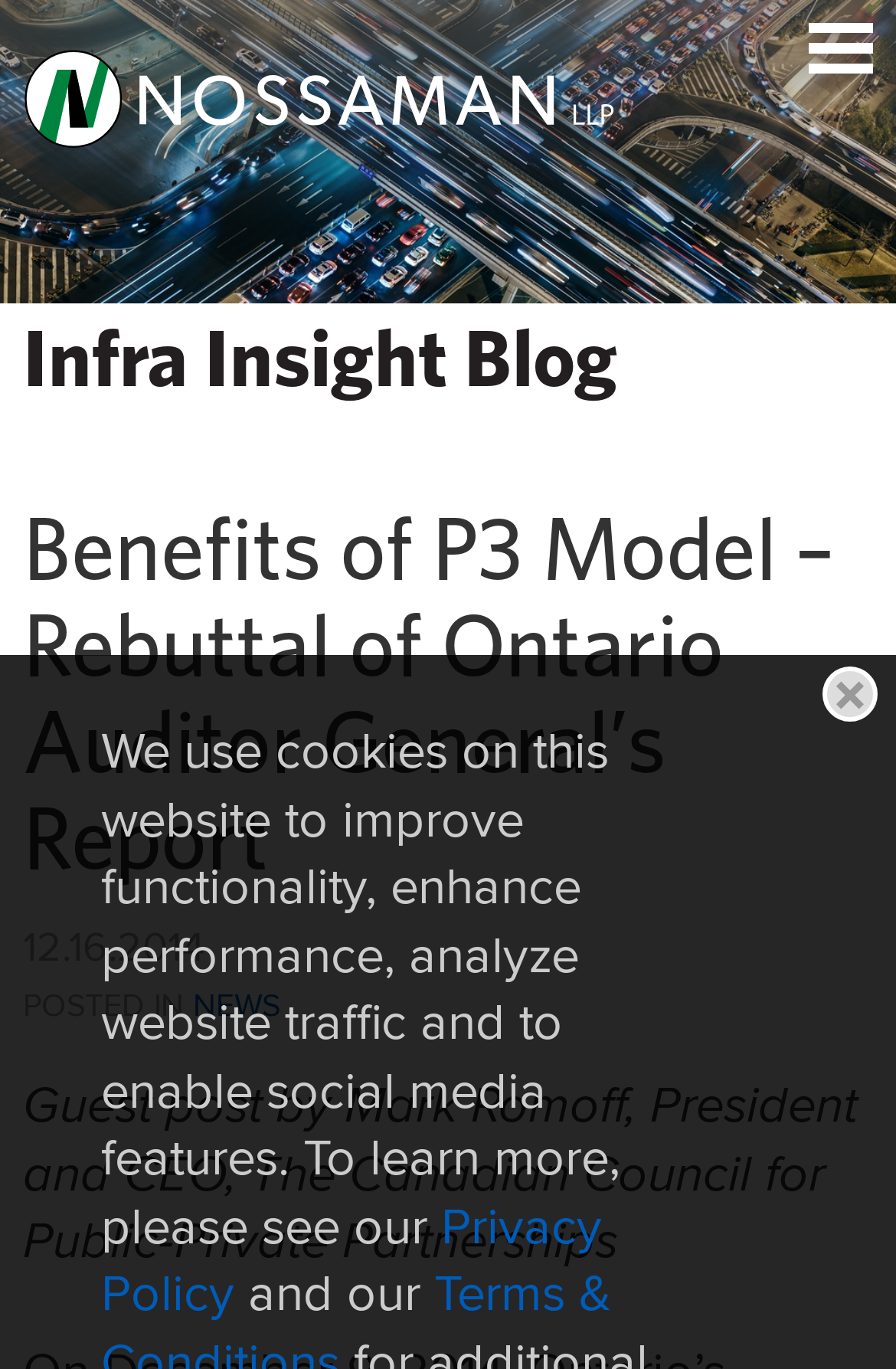Generate a thorough explanation of the webpage's elements.

The webpage is about the benefits of the P3 model and a rebuttal of the Ontario Auditor General's report. At the top left corner, there is a link to "Nossaman LLP" accompanied by an image with the same name. Above the main content, a banner image spans the entire width of the page. 

Below the banner image, there is a heading that reads "Infra Insight Blog". Underneath the heading, the title "Benefits of P3 Model – Rebuttal of Ontario Auditor General’s Report" is displayed prominently. The date "12.16.2014" is shown below the title, followed by the label "POSTED IN" and a link to "NEWS". 

A guest post by Mark Romoff, President and CEO of The Canadian Council for Public-Private Partnerships, is displayed in a large block of text. On the top right corner, there are two links: "Main Menu" and "Jump to Page". At the bottom right corner, there is a button labeled "Close". Additionally, there is a link to "Privacy Policy" at the bottom of the page.